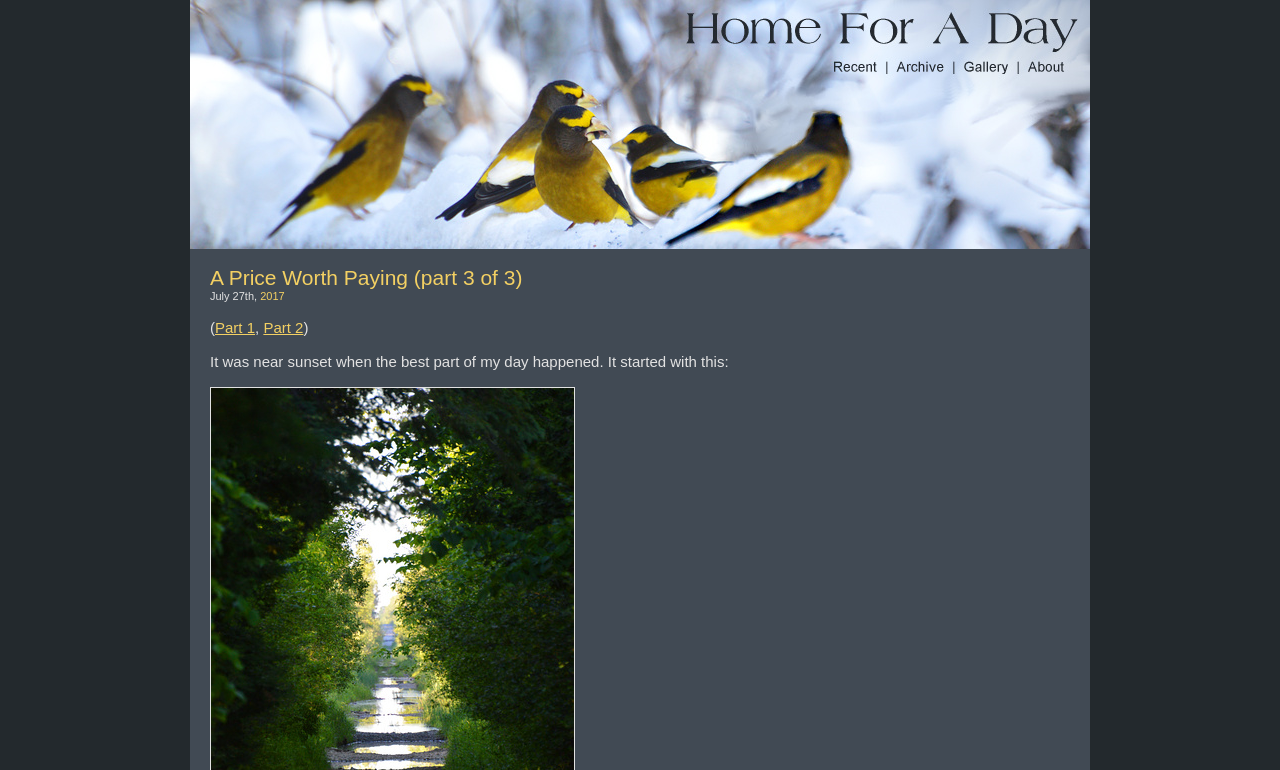Describe the webpage meticulously, covering all significant aspects.

The webpage appears to be a blog post or article titled "A Price Worth Paying (part 3 of 3)". At the top of the page, there is a large image taking up most of the width, with a caption "Home For A Day". Below the image, the title of the post "A Price Worth Paying (part 3 of 3)" is displayed prominently, followed by the date "July 27th, 2017" in a smaller font. 

To the right of the date, there are links to "Part 1" and "Part 2" of the series, indicating that this is the third installment of a multi-part story. The main content of the post begins below the title and date, with a paragraph of text that starts with "It was near sunset when the best part of my day happened. It started with this:". The text is positioned near the top-center of the page, leaving some whitespace around it.